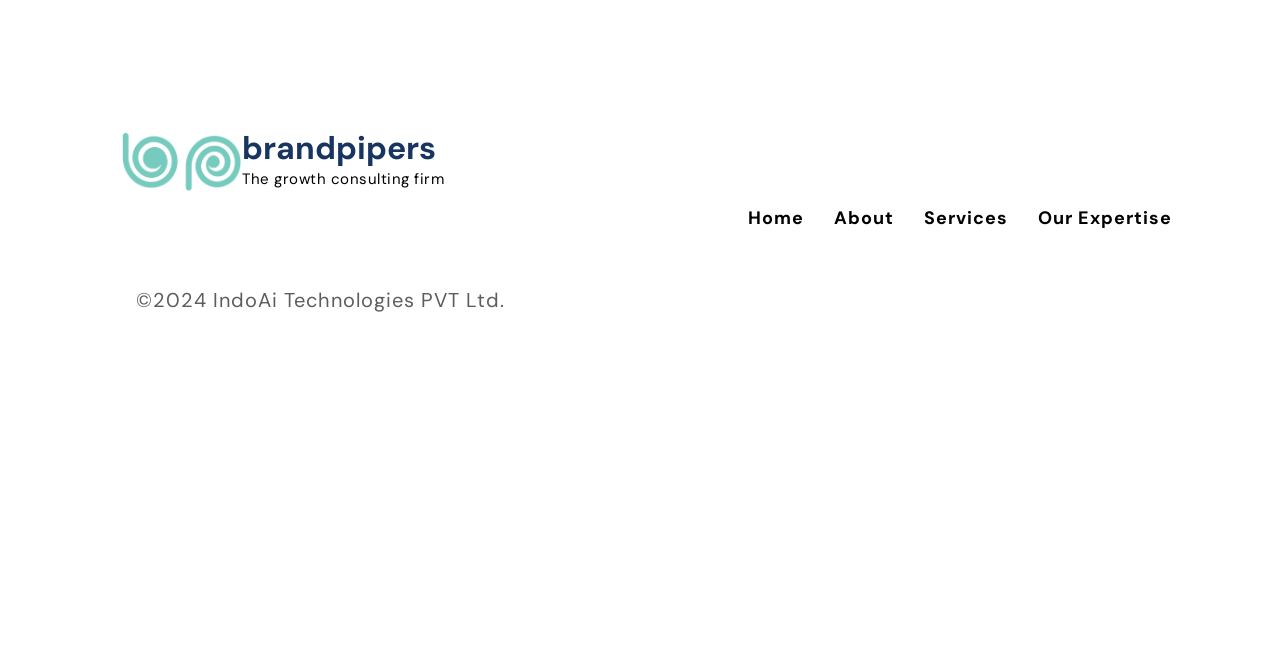Refer to the screenshot and give an in-depth answer to this question: What year is the copyright for?

The copyright information is located at the bottom of the webpage, which states '©2024 IndoAi Technologies PVT Ltd.', indicating that the copyright is for the year 2024.